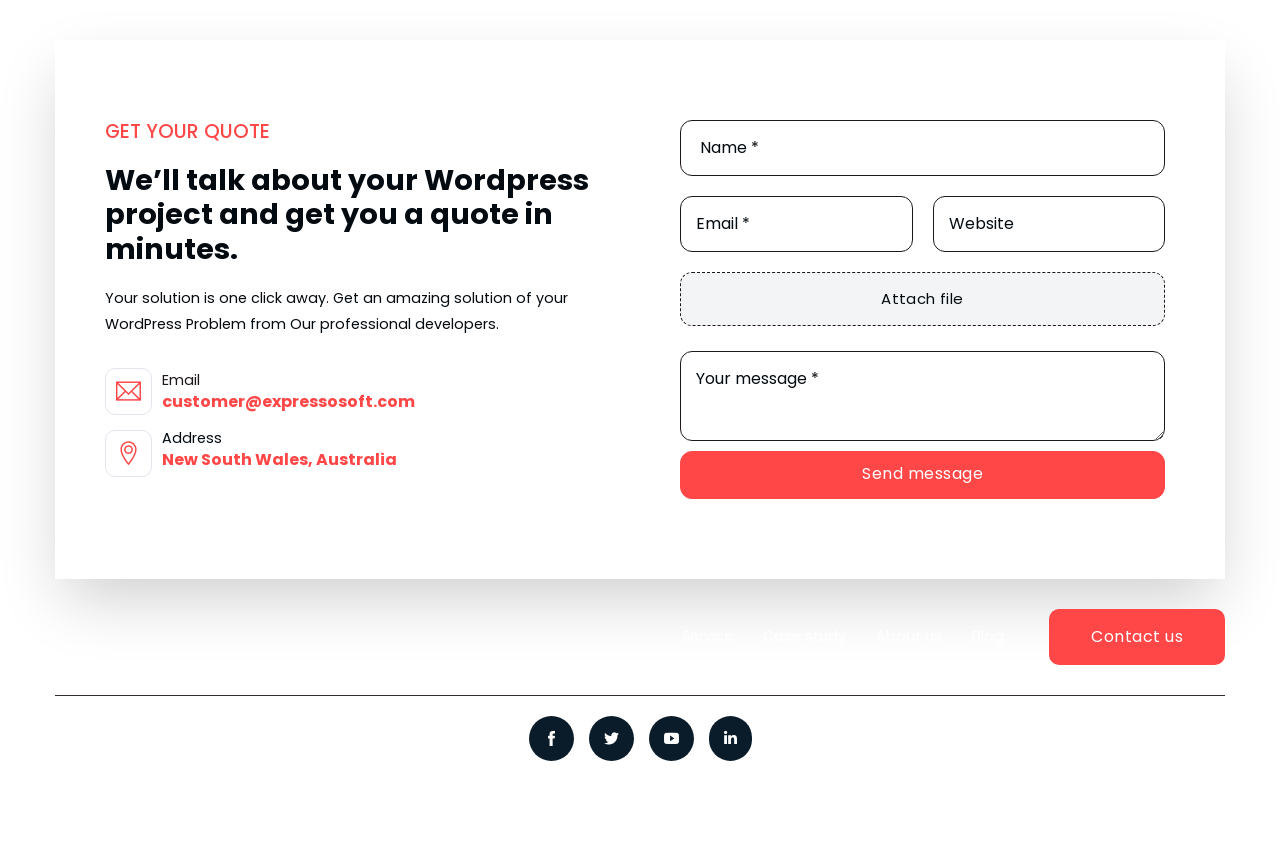Locate the bounding box coordinates of the element's region that should be clicked to carry out the following instruction: "Contact us". The coordinates need to be four float numbers between 0 and 1, i.e., [left, top, right, bottom].

[0.82, 0.706, 0.957, 0.771]